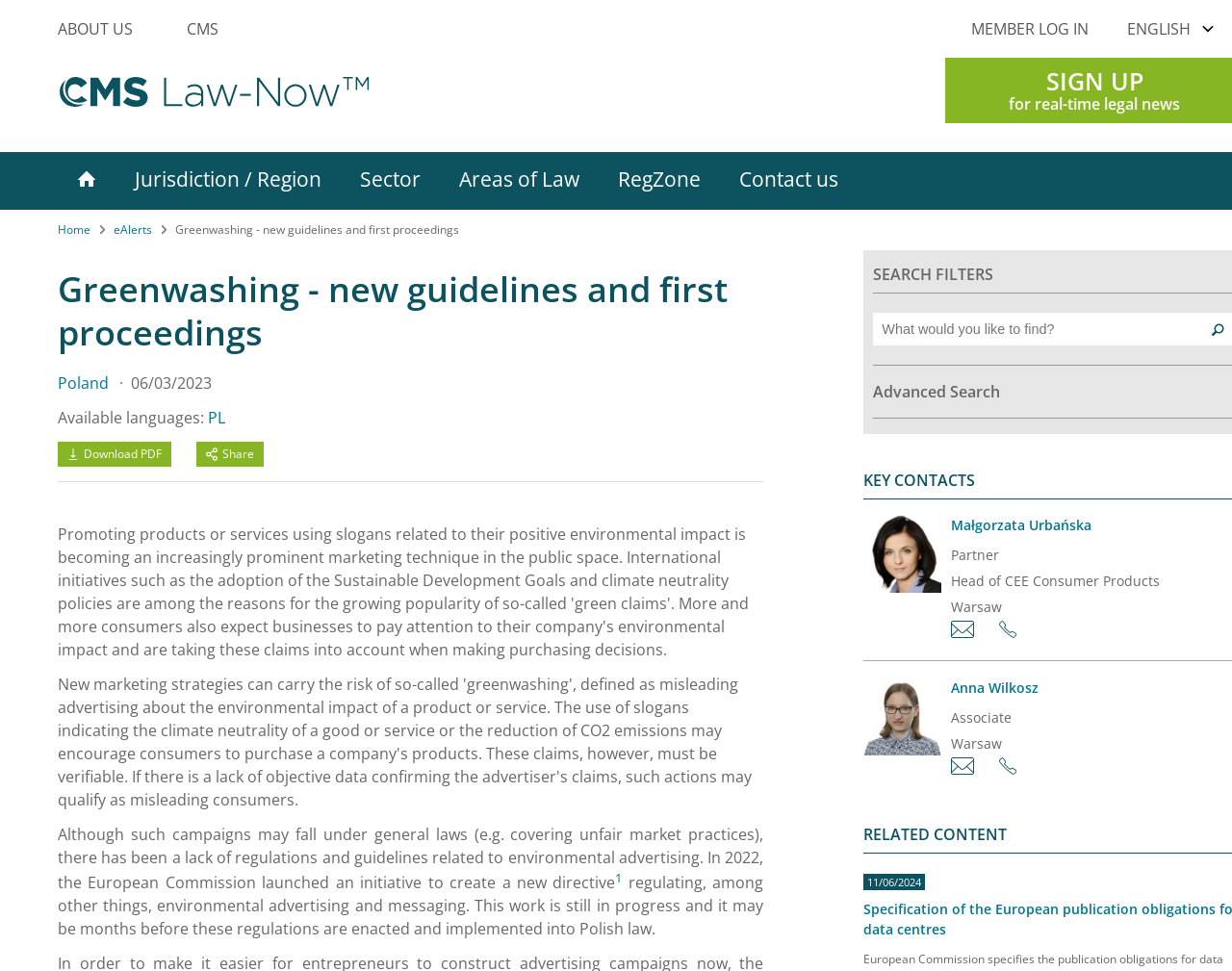Please identify the bounding box coordinates of the element I need to click to follow this instruction: "Read more about Greenwashing".

[0.047, 0.276, 0.62, 0.365]